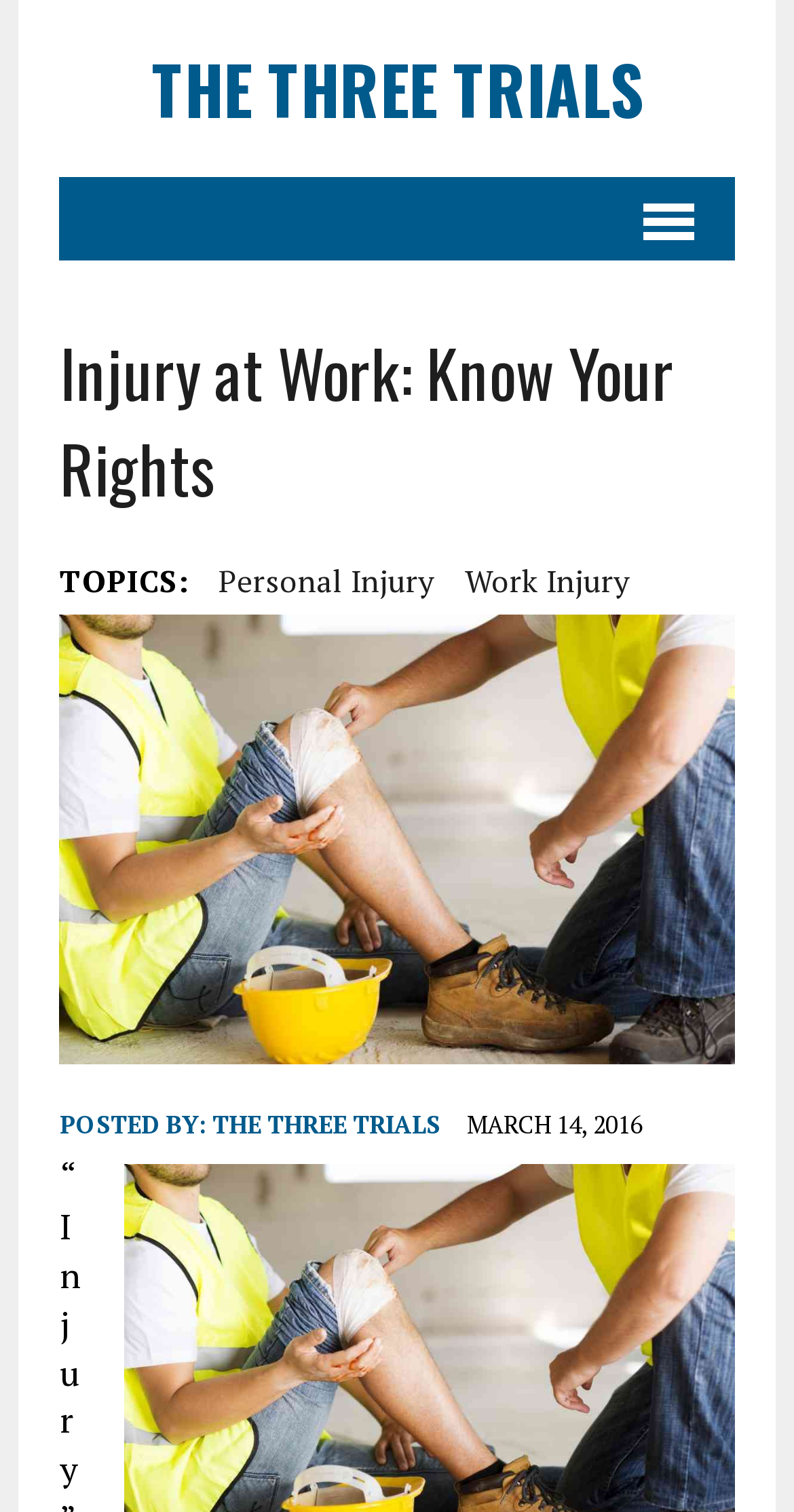Locate and extract the headline of this webpage.

THE THREE TRIALS